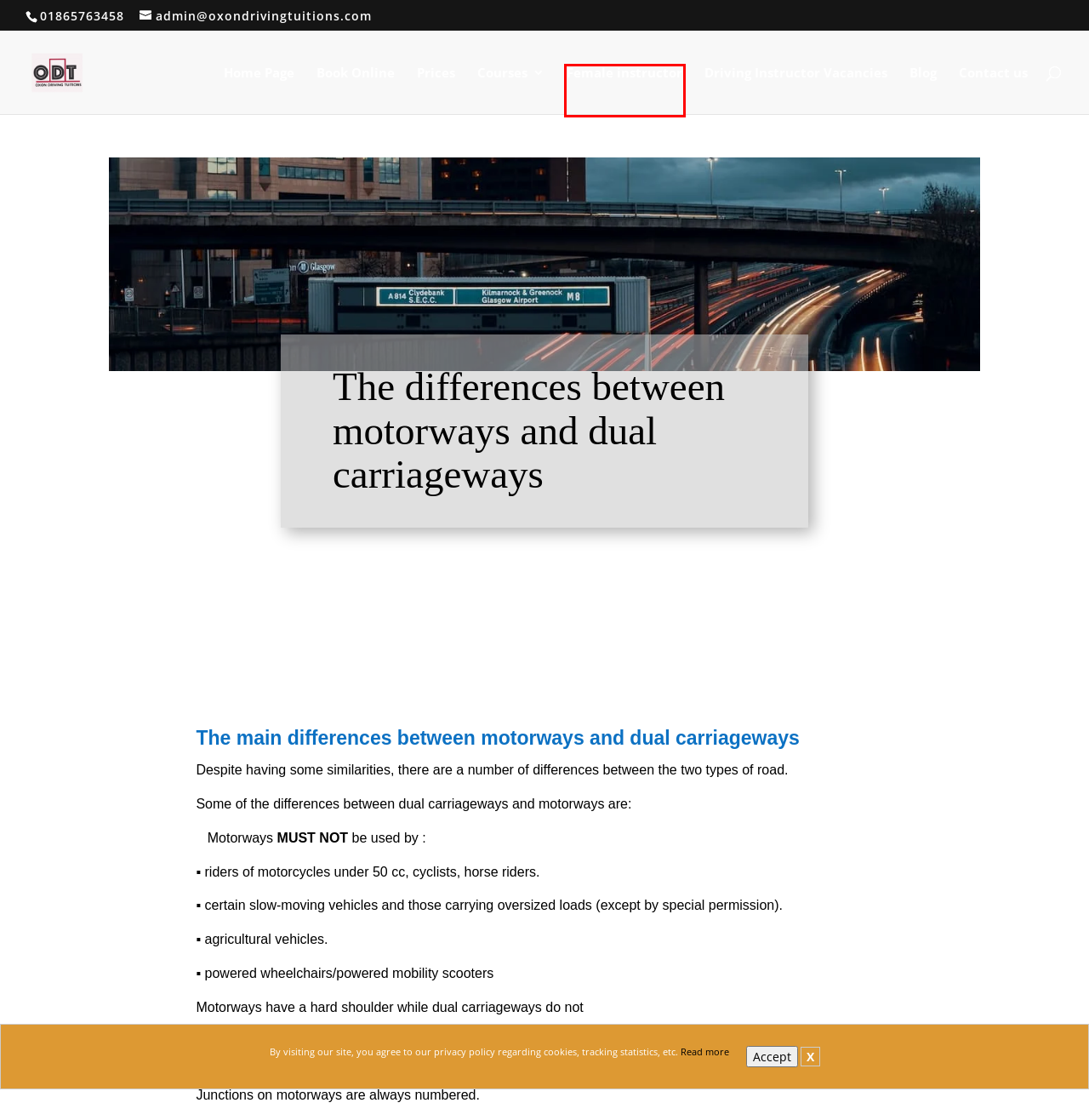You have a screenshot of a webpage with a red rectangle bounding box around a UI element. Choose the best description that matches the new page after clicking the element within the bounding box. The candidate descriptions are:
A. Find Your Perfect Female Driving Instructor Today
B. Oxon Driving Tuitions blog | Driving schools Oxford
C. Oxon Driving Tuitions Privacy Policy
D. Driving Instructor Vacancies in Oxford | Oxon Driving Tuitions
E. Looking to Book a Driving Lessons in Oxford? | Call us today
F. Driving Lessons Oxford Prices | Cheap Driving Lesson in Oxford
G. Contact Us – Oxon Driving Tuitions
H. Best Driving school in Oxford | Oxford driving lessons

A